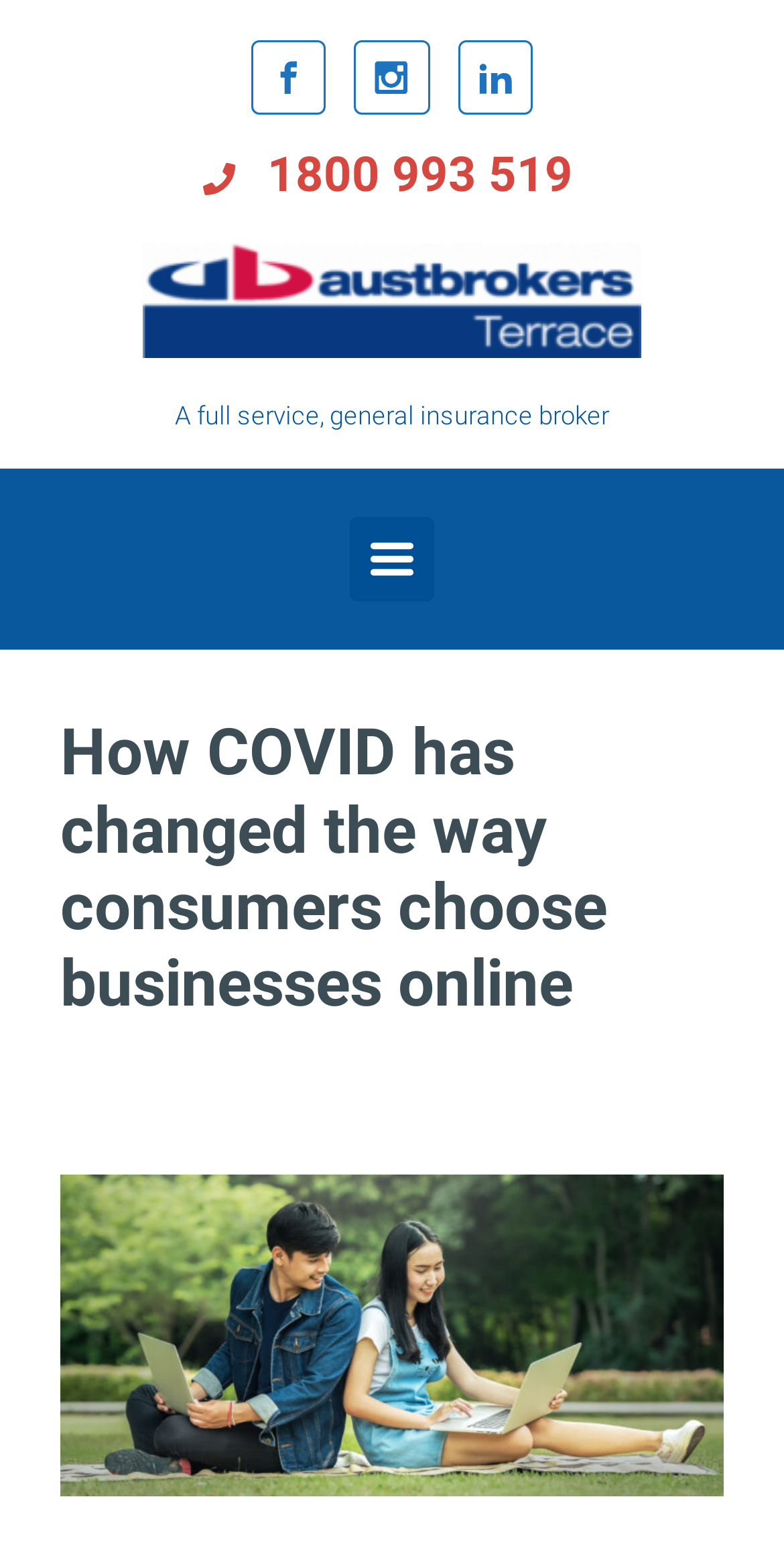Can you find and provide the title of the webpage?

How COVID has changed the way consumers choose businesses online